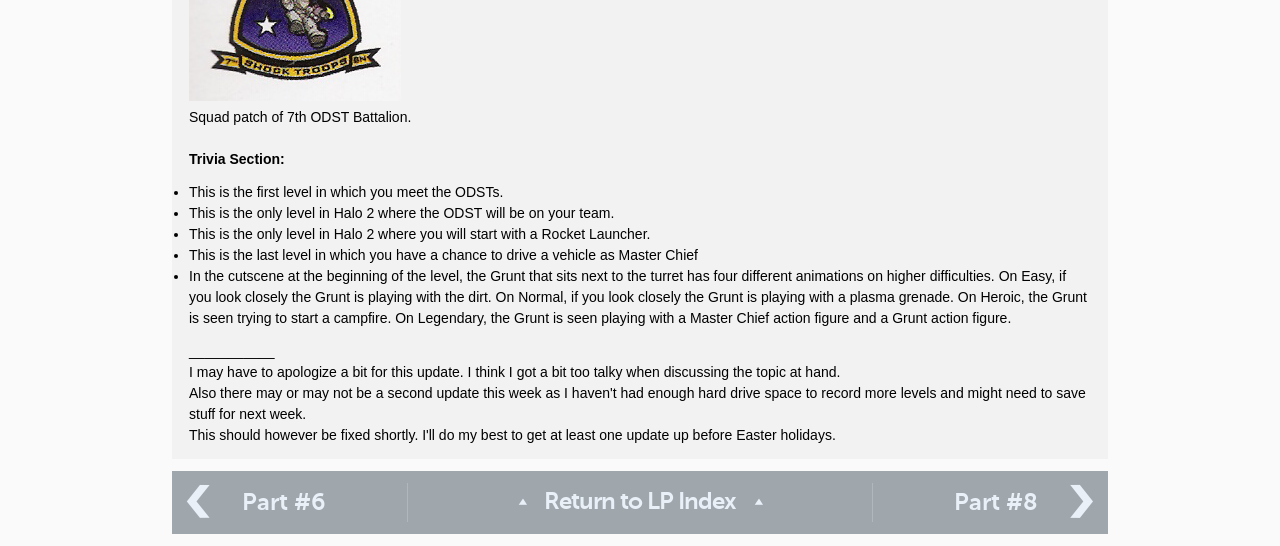What is the topic of the trivia section?
Look at the image and provide a detailed response to the question.

The answer can be inferred from the context of the trivia section, which mentions the ODSTs and Master Chief, suggesting that the topic is Halo 2.